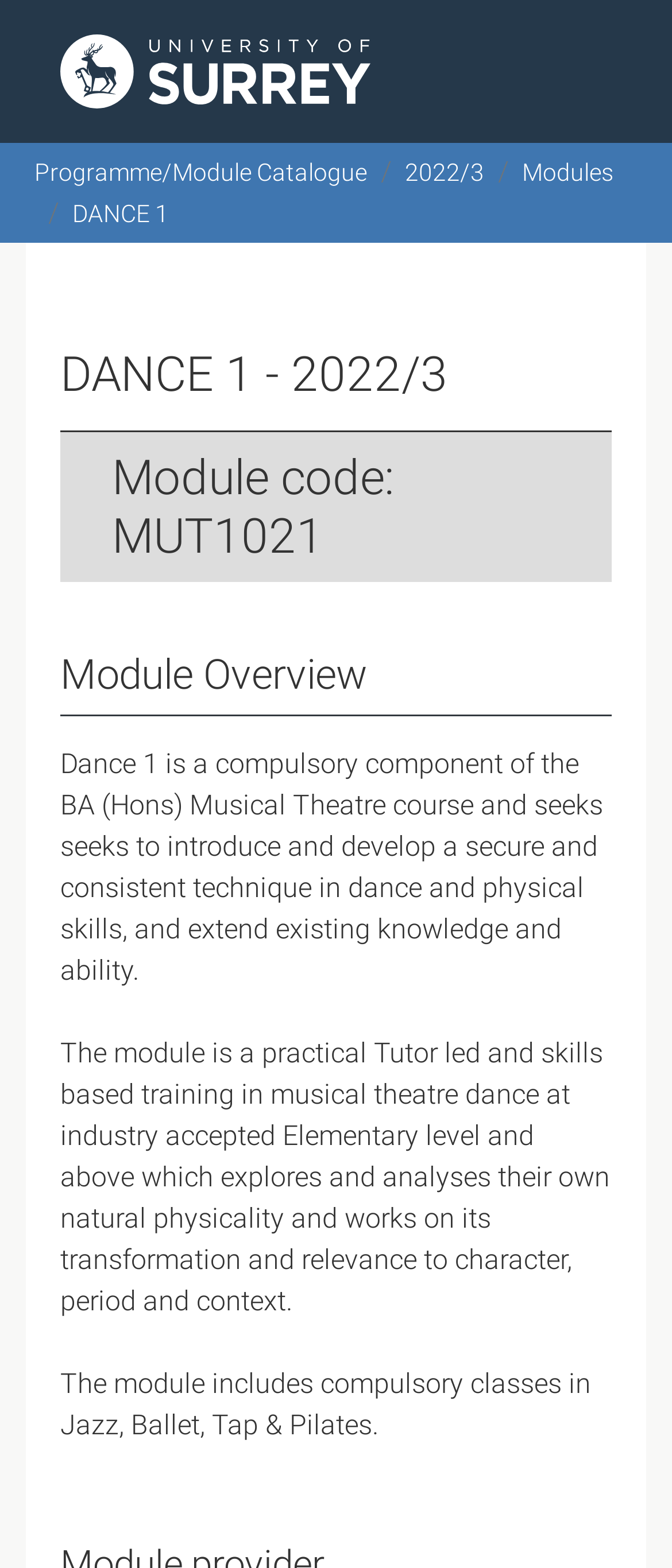Respond to the question below with a single word or phrase:
What is the level of dance training in the module?

Elementary level and above